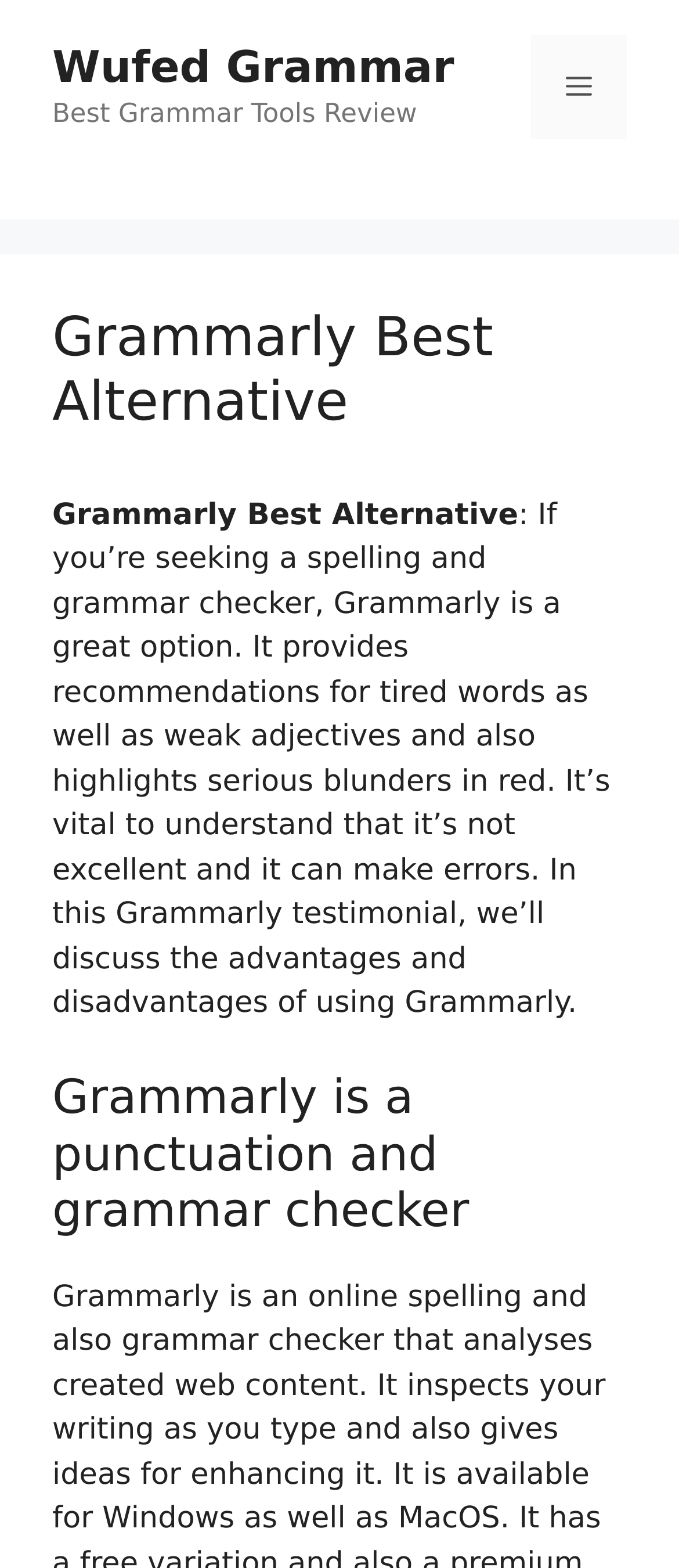Identify the bounding box coordinates for the UI element that matches this description: "title="me at github.com"".

None